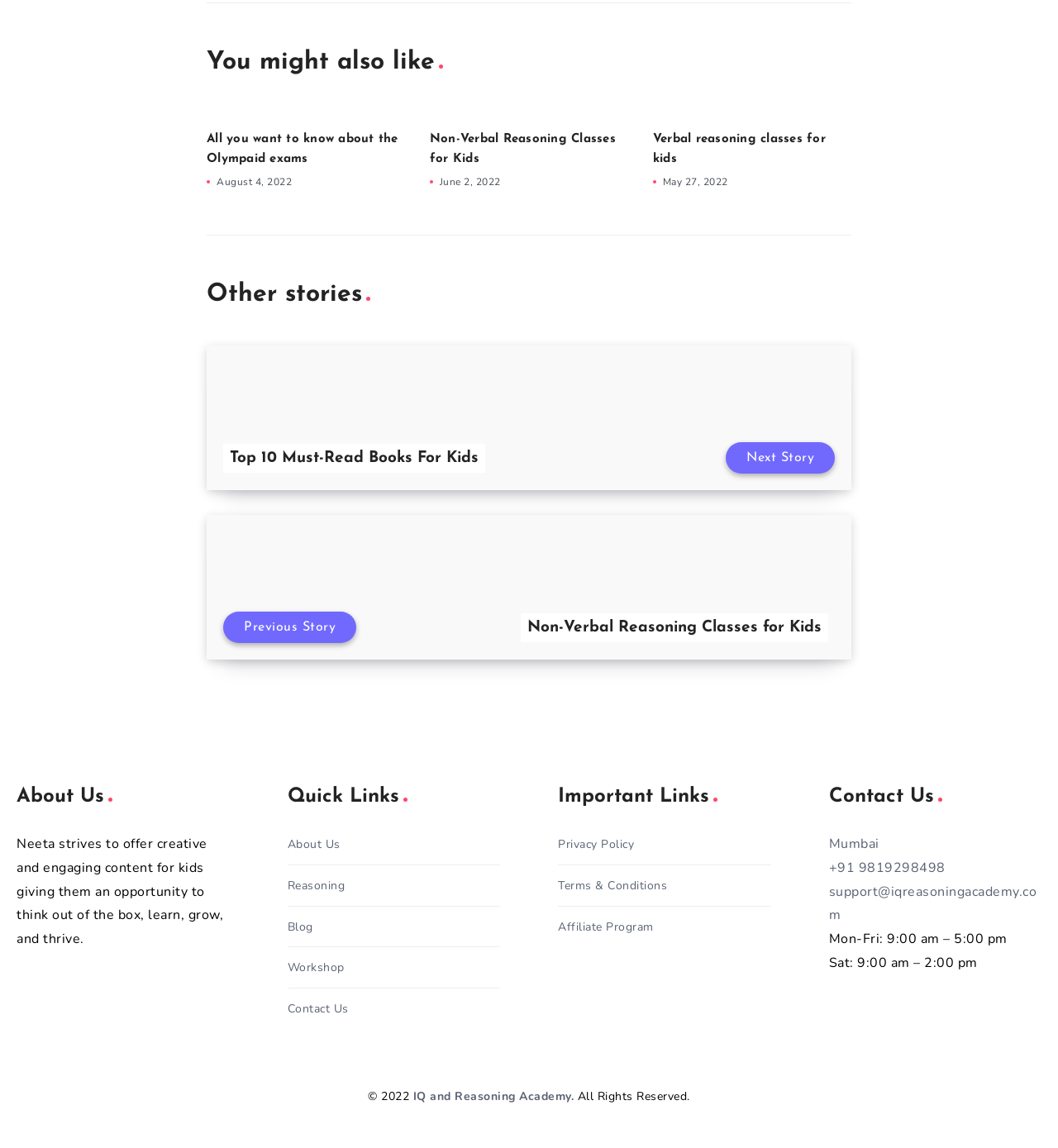Show the bounding box coordinates for the element that needs to be clicked to execute the following instruction: "Check 'Privacy Policy'". Provide the coordinates in the form of four float numbers between 0 and 1, i.e., [left, top, right, bottom].

[0.527, 0.726, 0.599, 0.745]